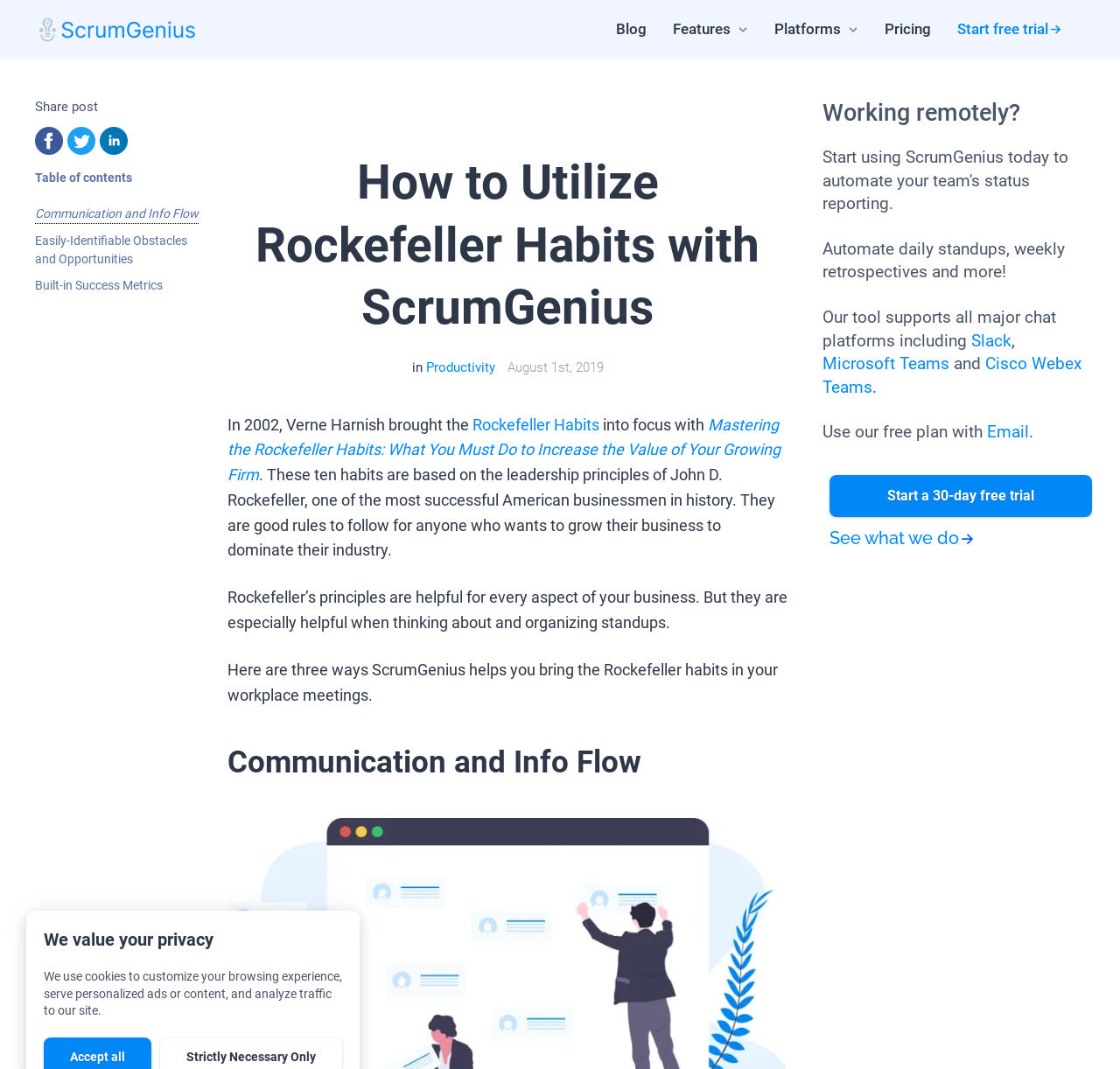What is the purpose of the Rockefeller Habits?
From the image, respond using a single word or phrase.

To grow business